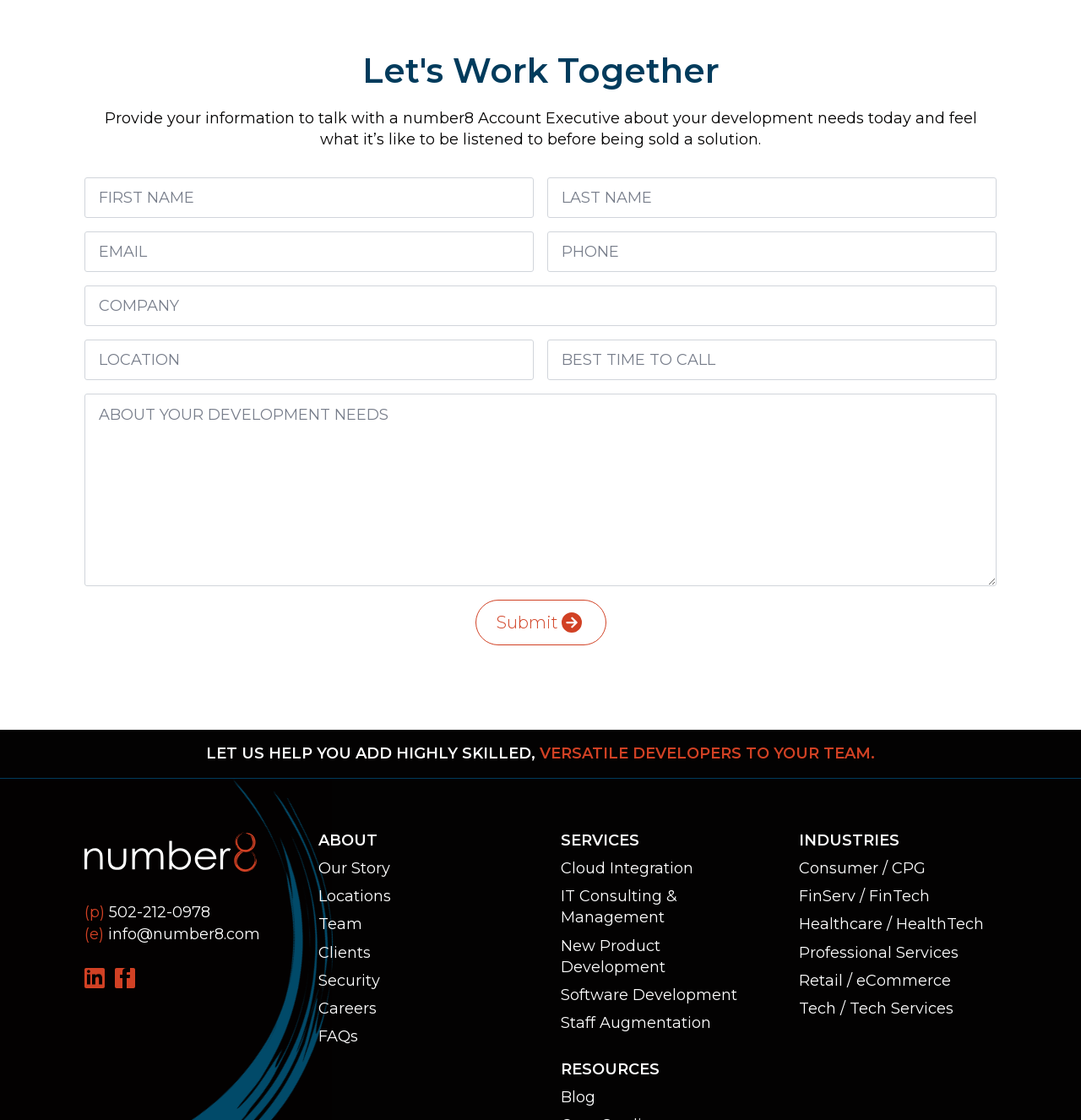Respond with a single word or phrase to the following question: How many textboxes are required on this webpage?

4